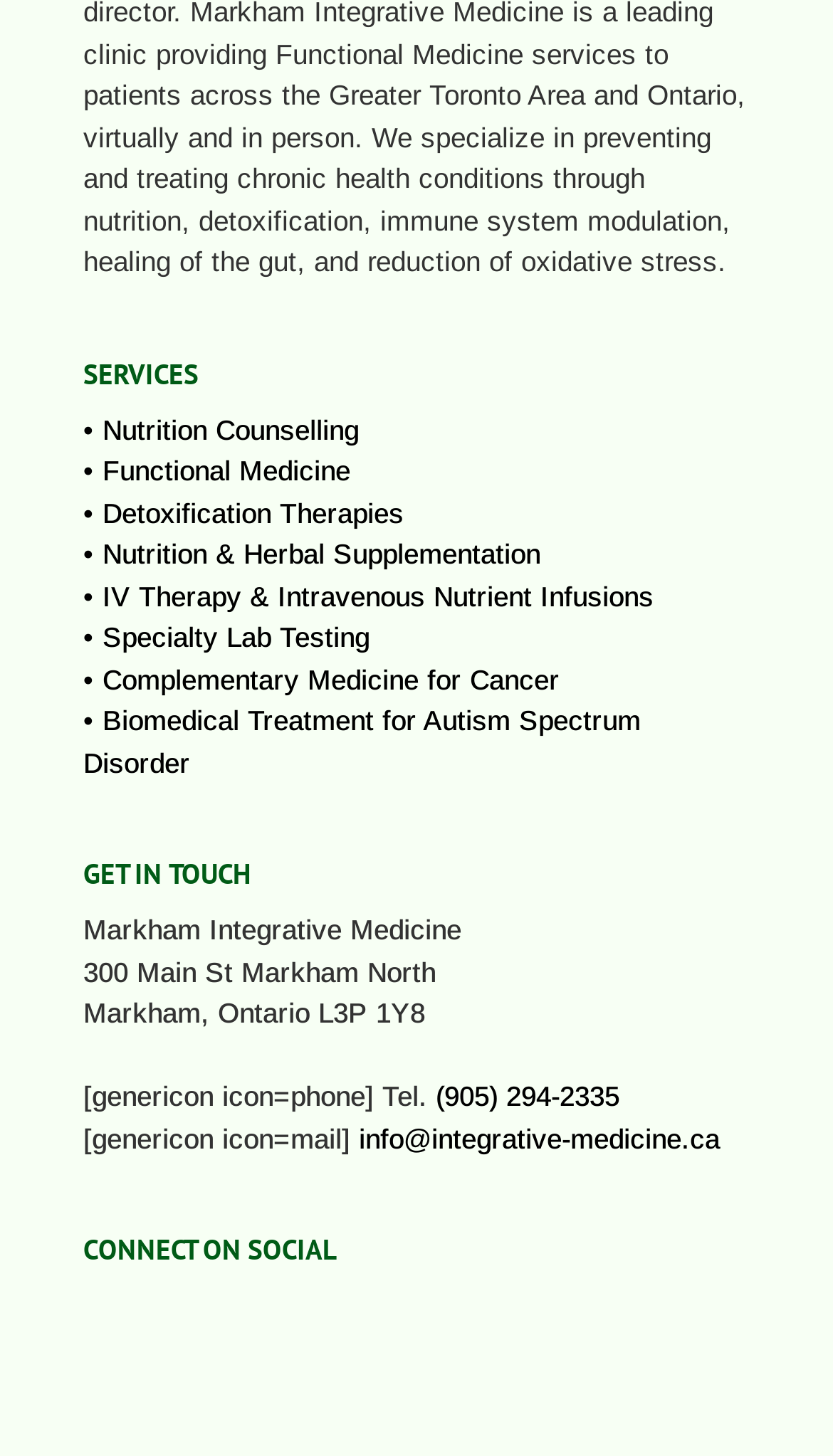Can you provide the bounding box coordinates for the element that should be clicked to implement the instruction: "Visit Facebook page"?

[0.119, 0.939, 0.247, 0.961]